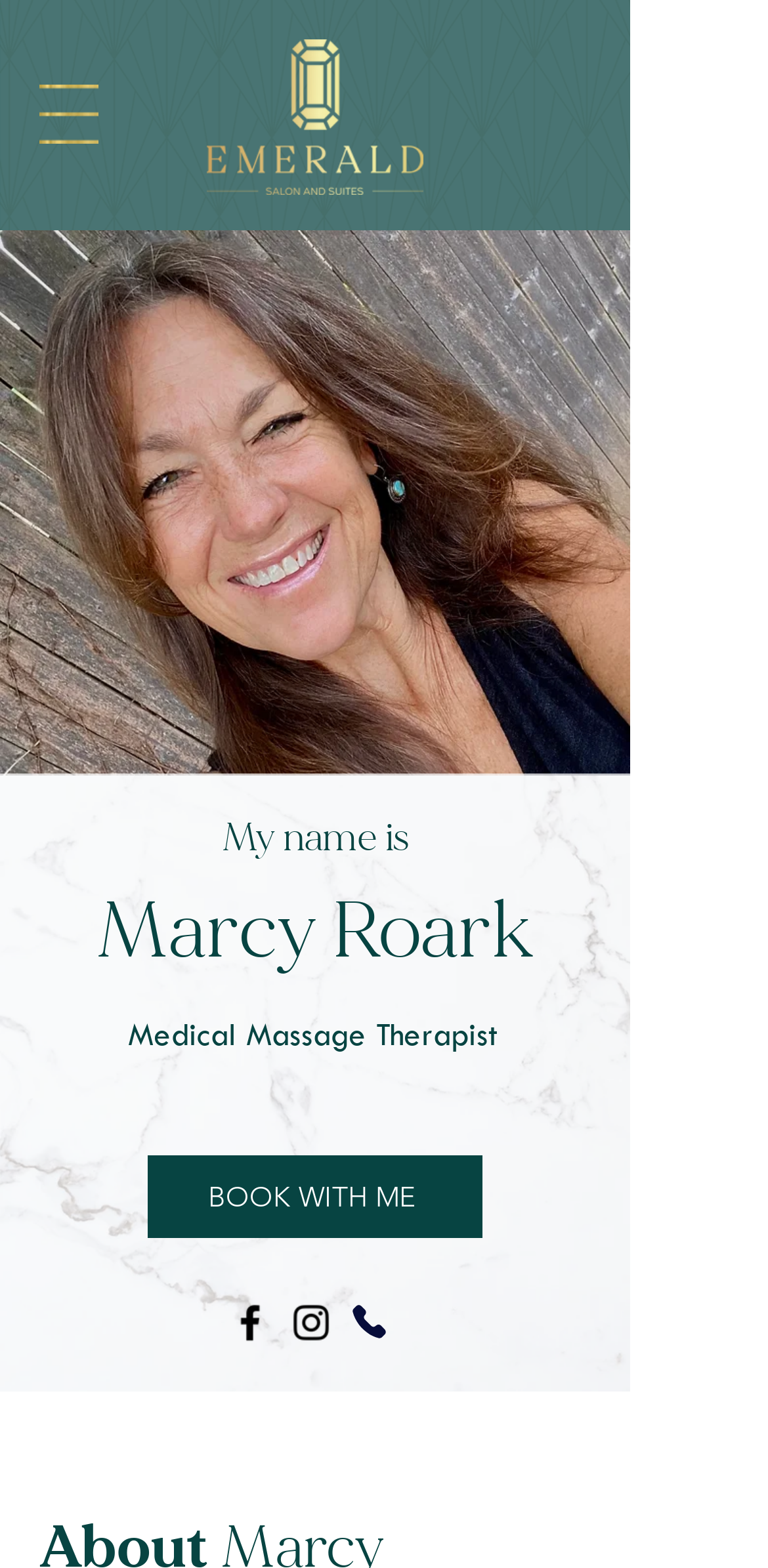What is the profession of Marcy Roark?
Answer the question with as much detail as you can, using the image as a reference.

I found the answer by looking at the text 'Medical Massage Therapist' which is located below the heading 'Marcy Roark'.